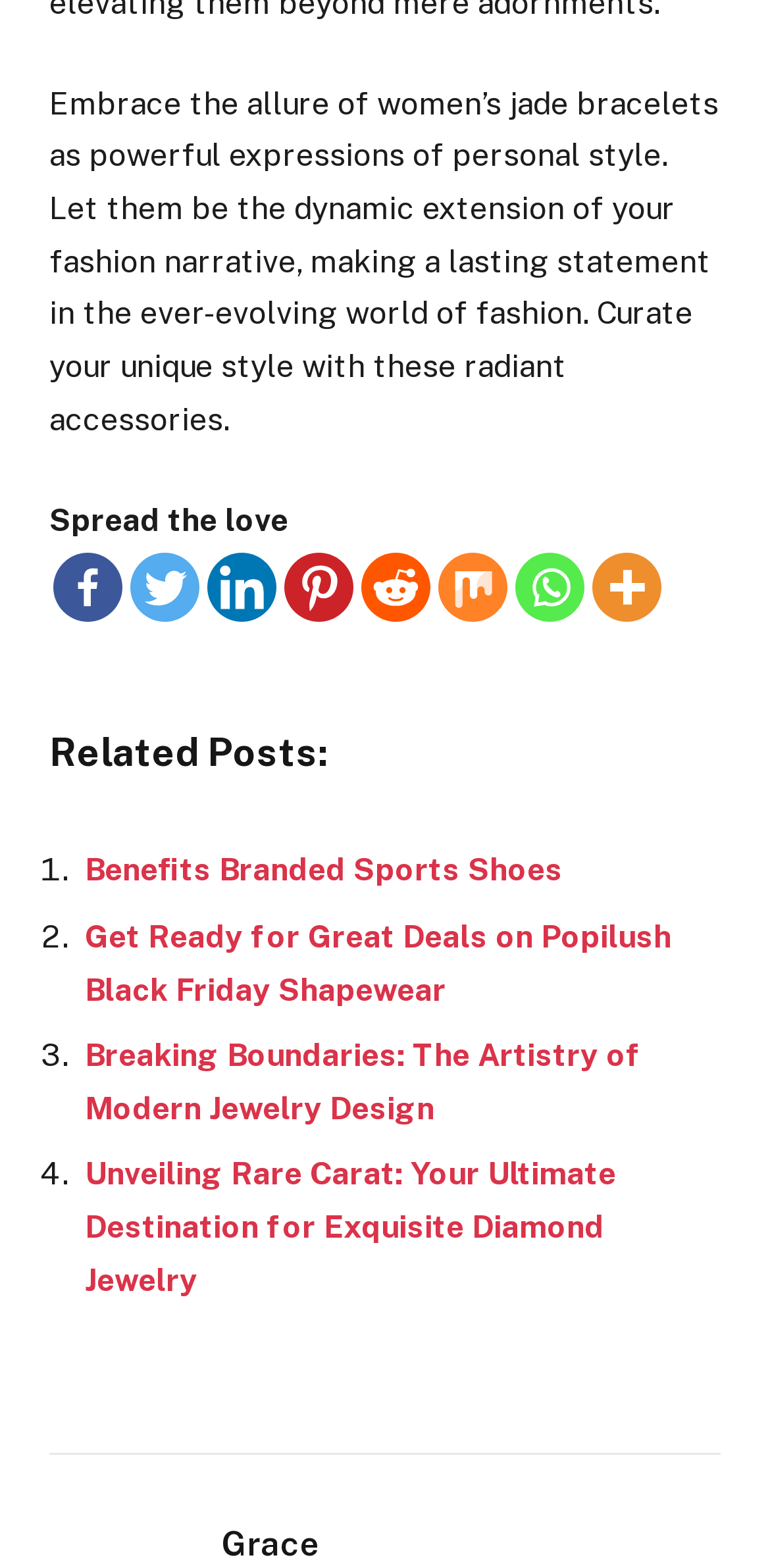Please identify the bounding box coordinates of the element that needs to be clicked to execute the following command: "Explore Unveiling Rare Carat". Provide the bounding box using four float numbers between 0 and 1, formatted as [left, top, right, bottom].

[0.11, 0.737, 0.8, 0.828]